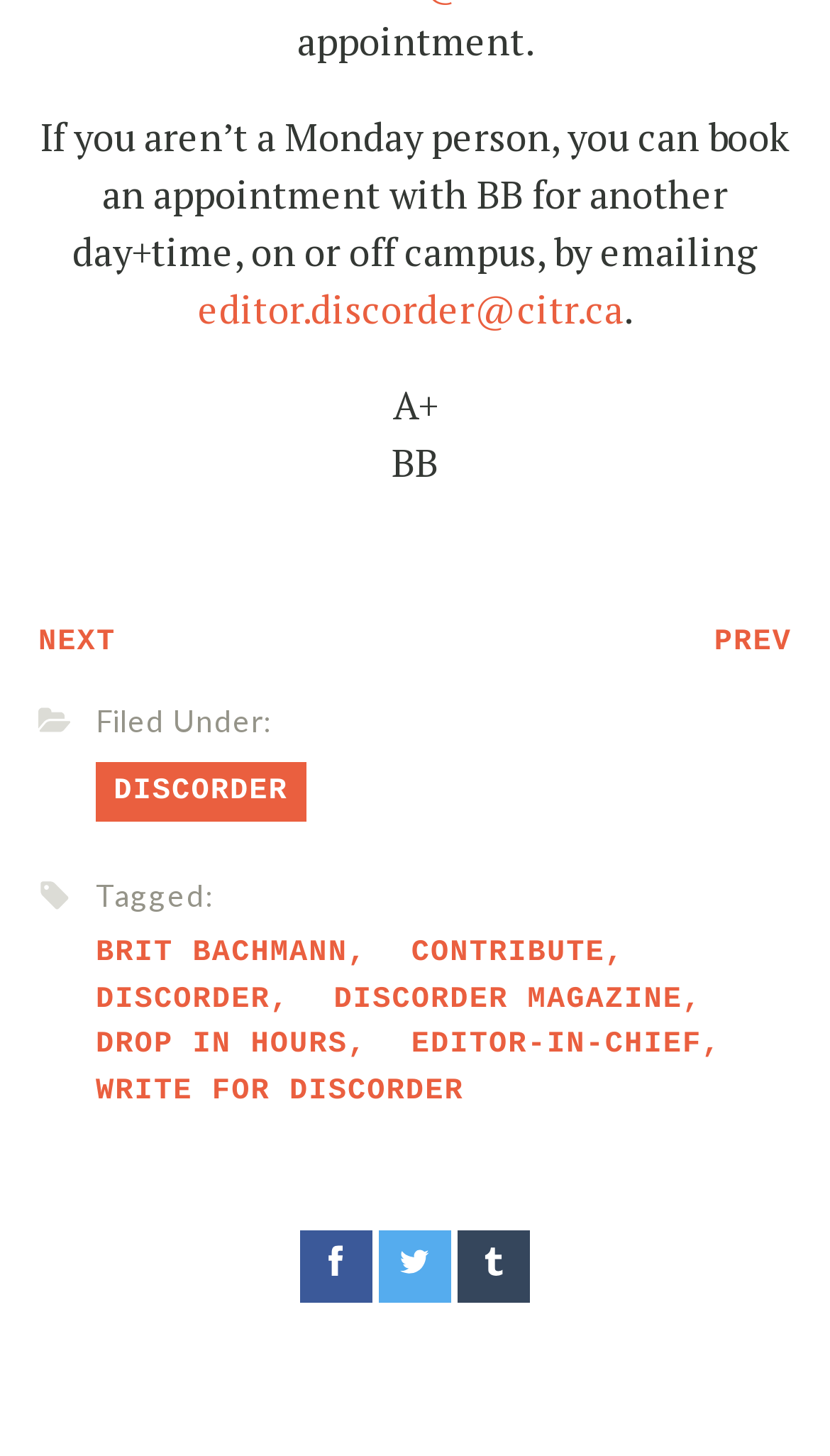Show the bounding box coordinates of the region that should be clicked to follow the instruction: "View DISCORDER magazine."

[0.402, 0.675, 0.822, 0.698]